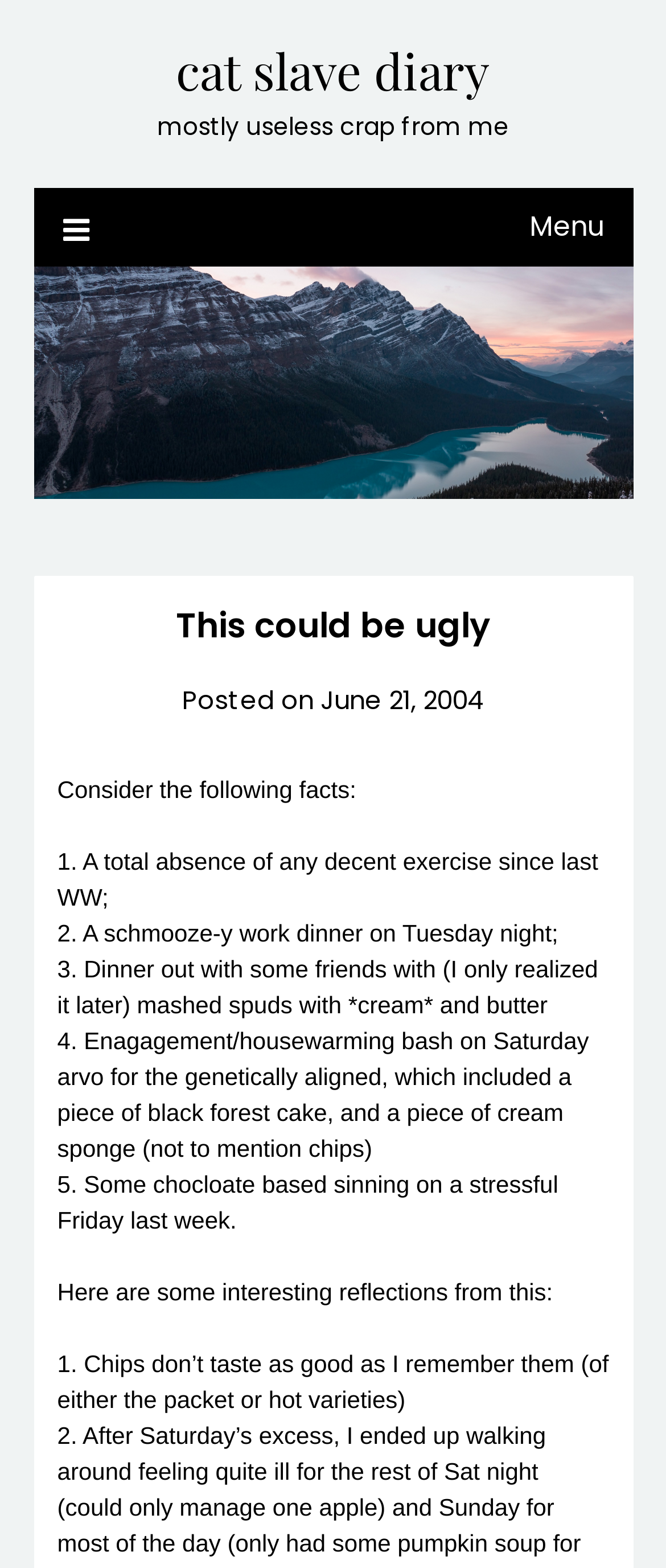Detail the features and information presented on the webpage.

The webpage appears to be a personal blog or diary entry, with a focus on the author's experiences and reflections. At the top of the page, there is a link to the blog's title, "cat slave diary", which is also accompanied by a short description, "mostly useless crap from me". 

To the left of the title, there is a menu icon, represented by a hamburger symbol, which is not currently expanded. Below the title, there is a large image that spans most of the width of the page, with a header that reads "This could be ugly" in a prominent font. 

The main content of the page is a series of paragraphs, each describing a specific event or experience. The text is organized into a list, with each item numbered and describing a different aspect of the author's life, such as a lack of exercise, a work dinner, and social gatherings involving food. 

The text is written in a casual, conversational tone, with the author reflecting on their experiences and sharing their thoughts and feelings. There are no other images on the page besides the large header image. The overall layout is simple, with a focus on the text content.